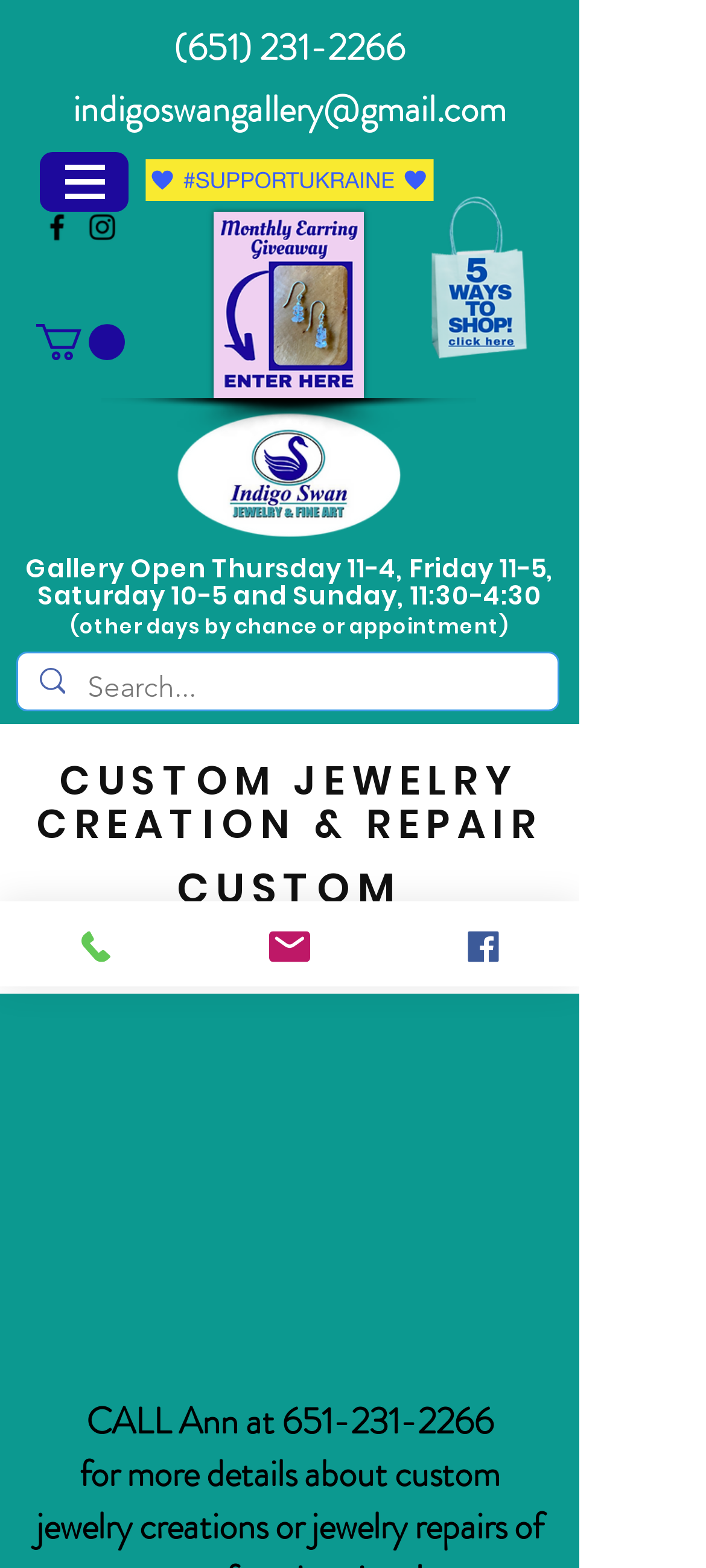Identify the bounding box coordinates of the region that should be clicked to execute the following instruction: "Check out 'Giveaway' section".

None